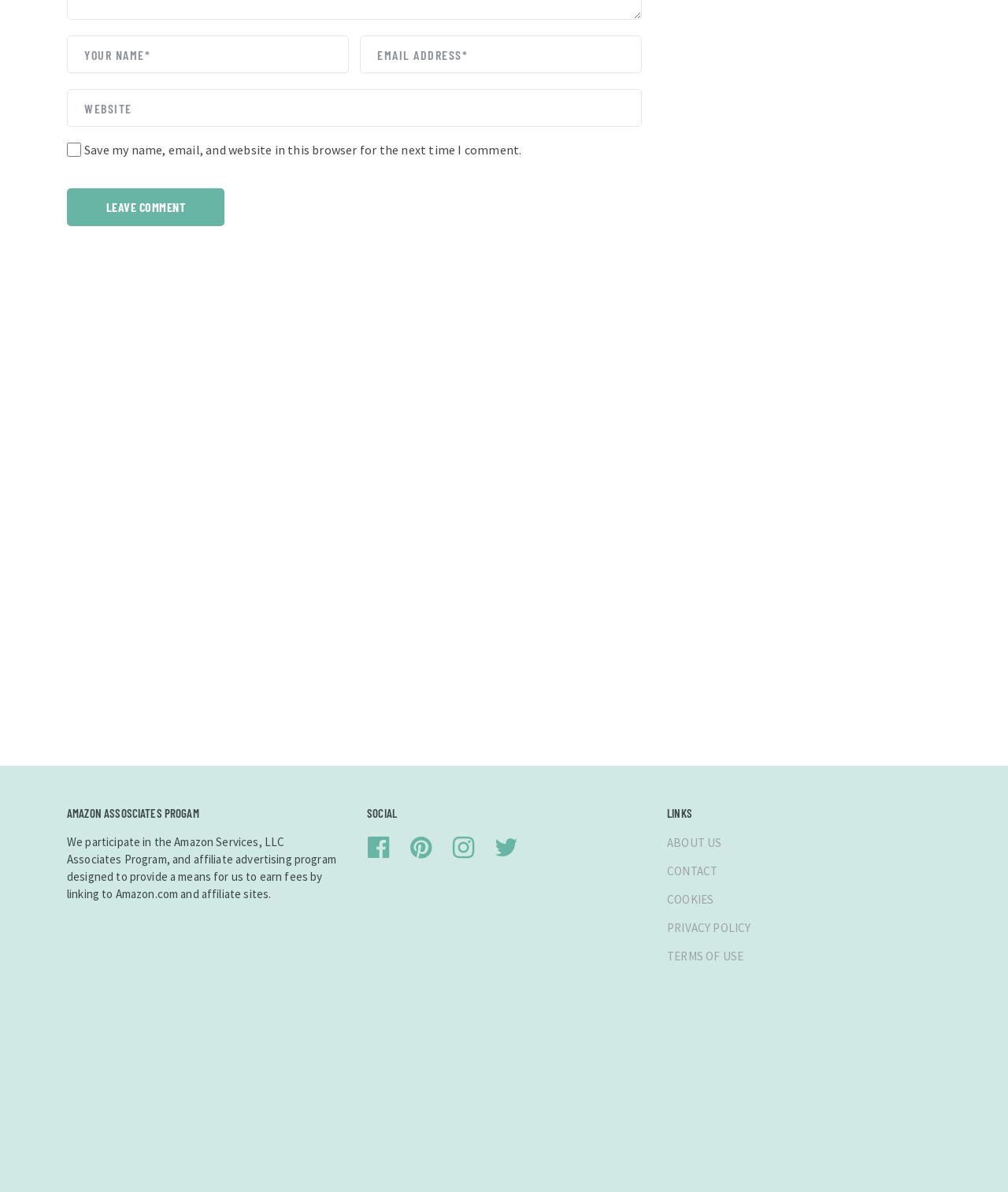What program does the website participate in?
Provide a thorough and detailed answer to the question.

The webpage mentions that it participates in the Amazon Services, LLC Associates Program, which is an affiliate advertising program designed to provide a means for the website to earn fees by linking to Amazon.com and affiliate sites.